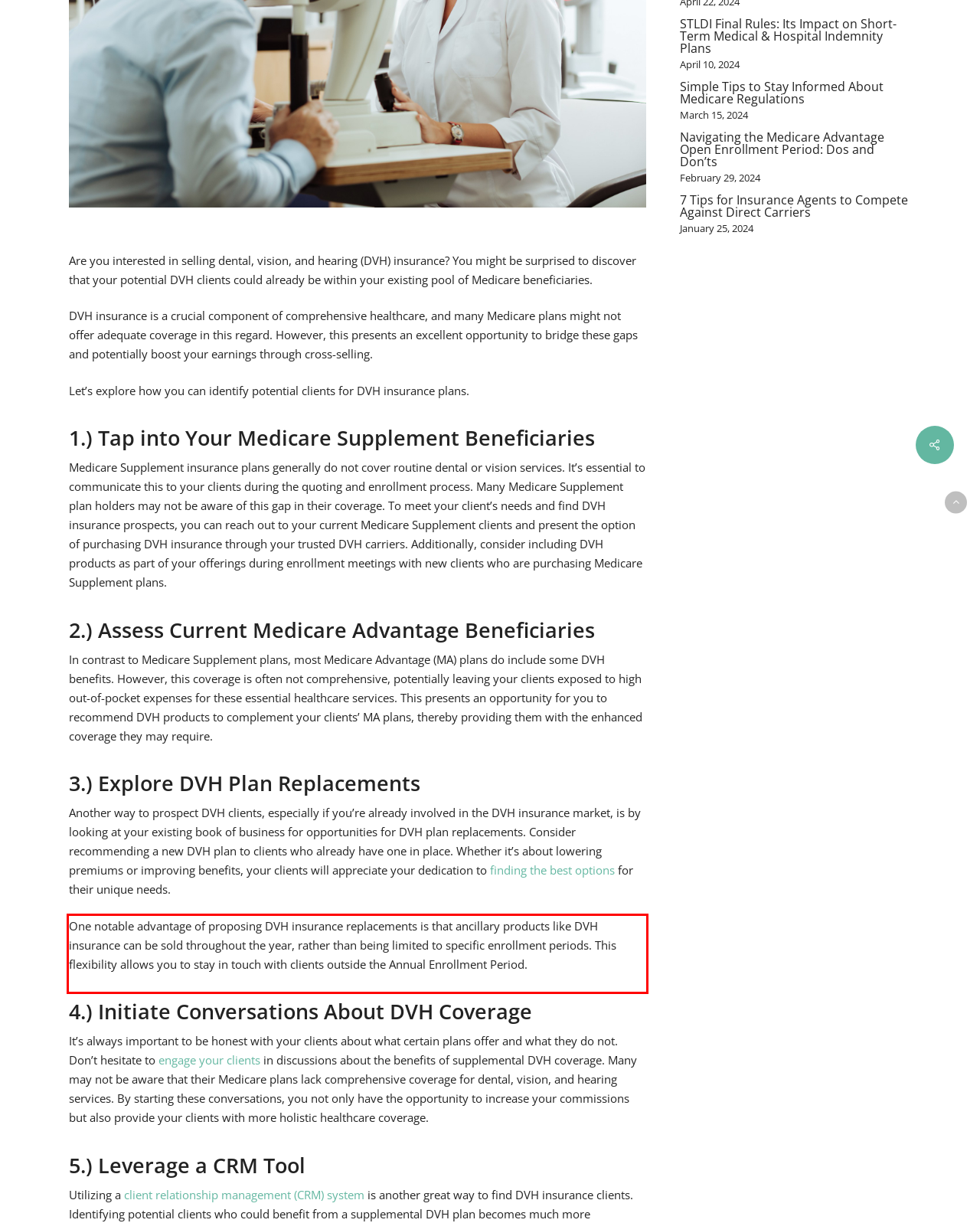Please perform OCR on the UI element surrounded by the red bounding box in the given webpage screenshot and extract its text content.

One notable advantage of proposing DVH insurance replacements is that ancillary products like DVH insurance can be sold throughout the year, rather than being limited to specific enrollment periods. This flexibility allows you to stay in touch with clients outside the Annual Enrollment Period.